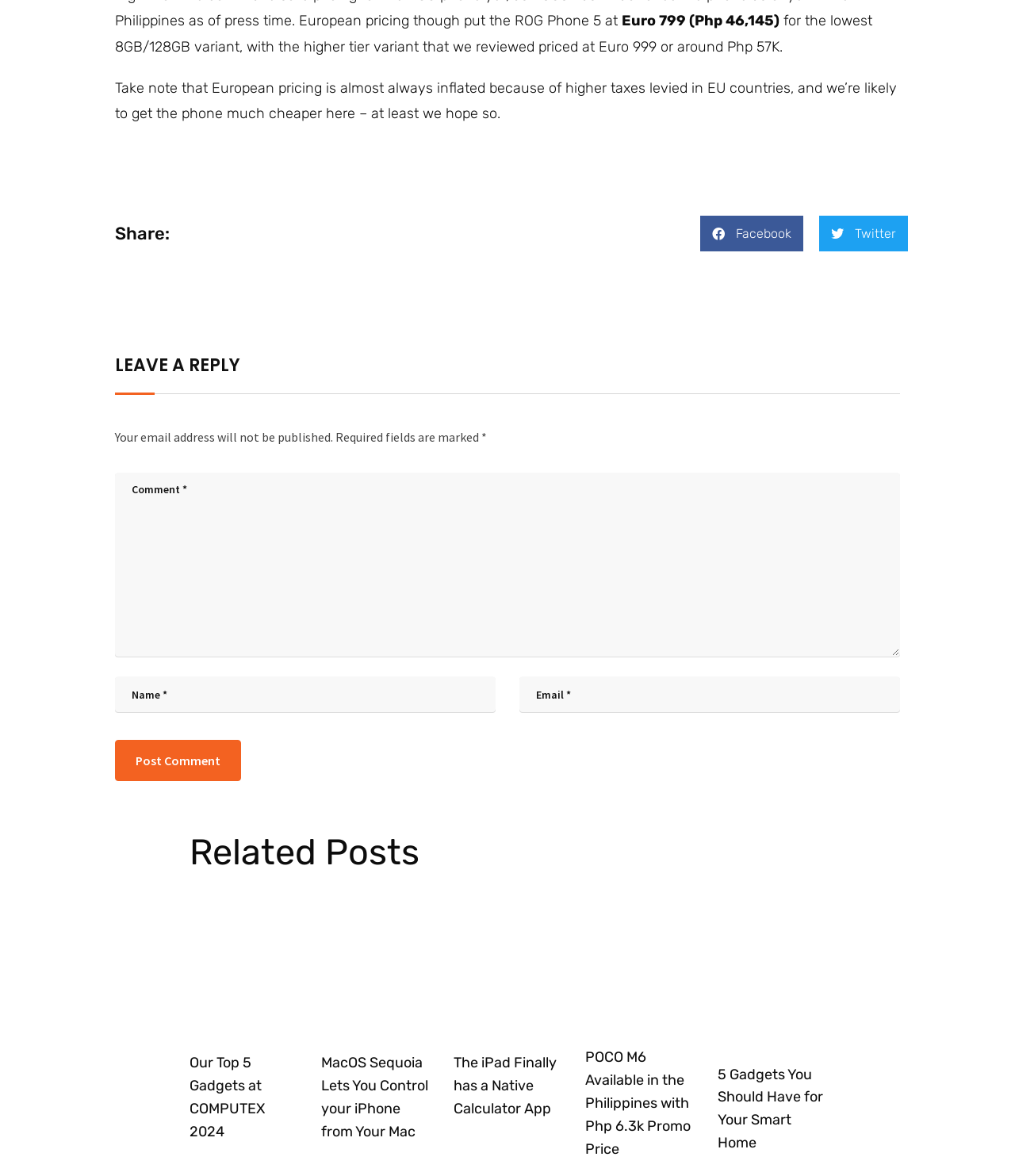From the element description: "Facebook", extract the bounding box coordinates of the UI element. The coordinates should be expressed as four float numbers between 0 and 1, in the order [left, top, right, bottom].

[0.69, 0.184, 0.791, 0.214]